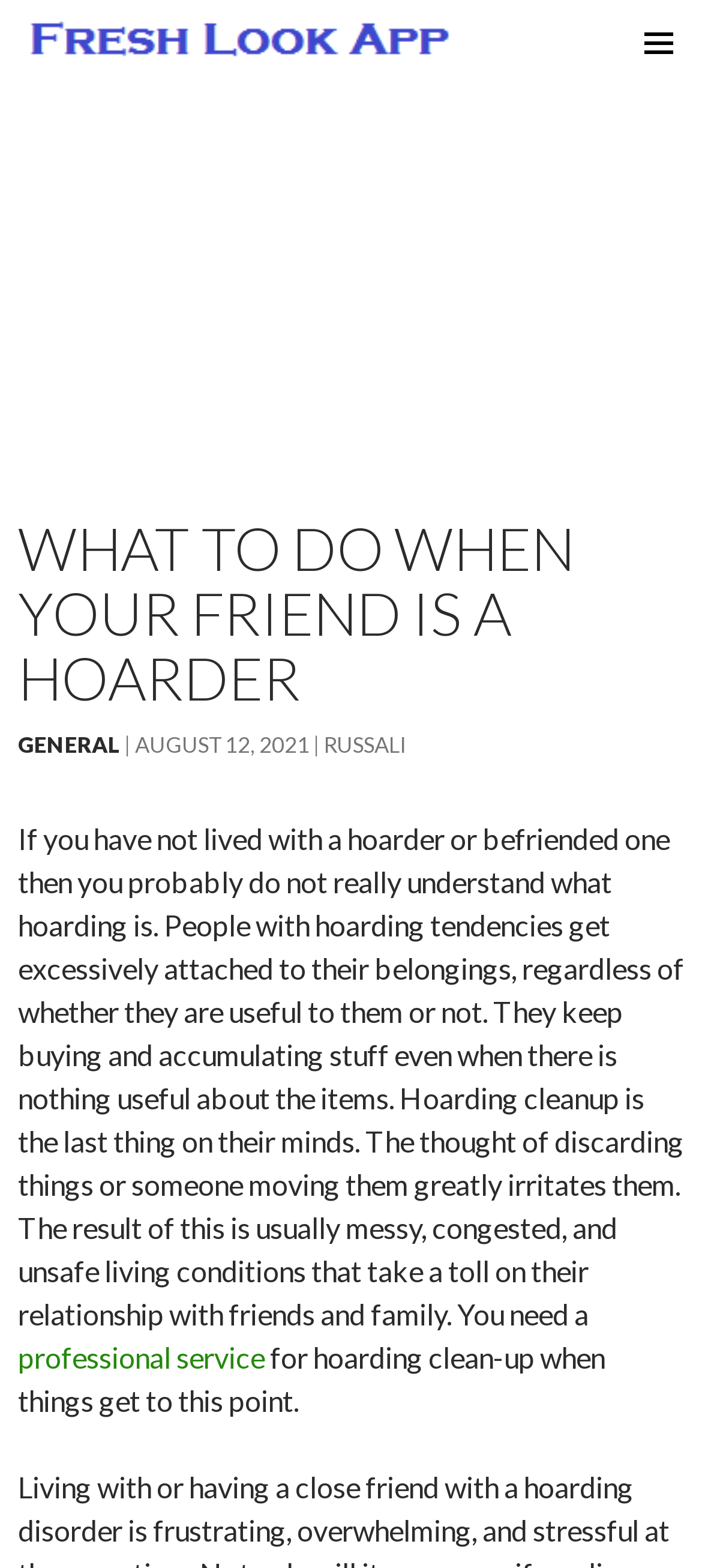Give a short answer using one word or phrase for the question:
What is the primary issue with people who have hoarding tendencies?

Excessive attachment to belongings